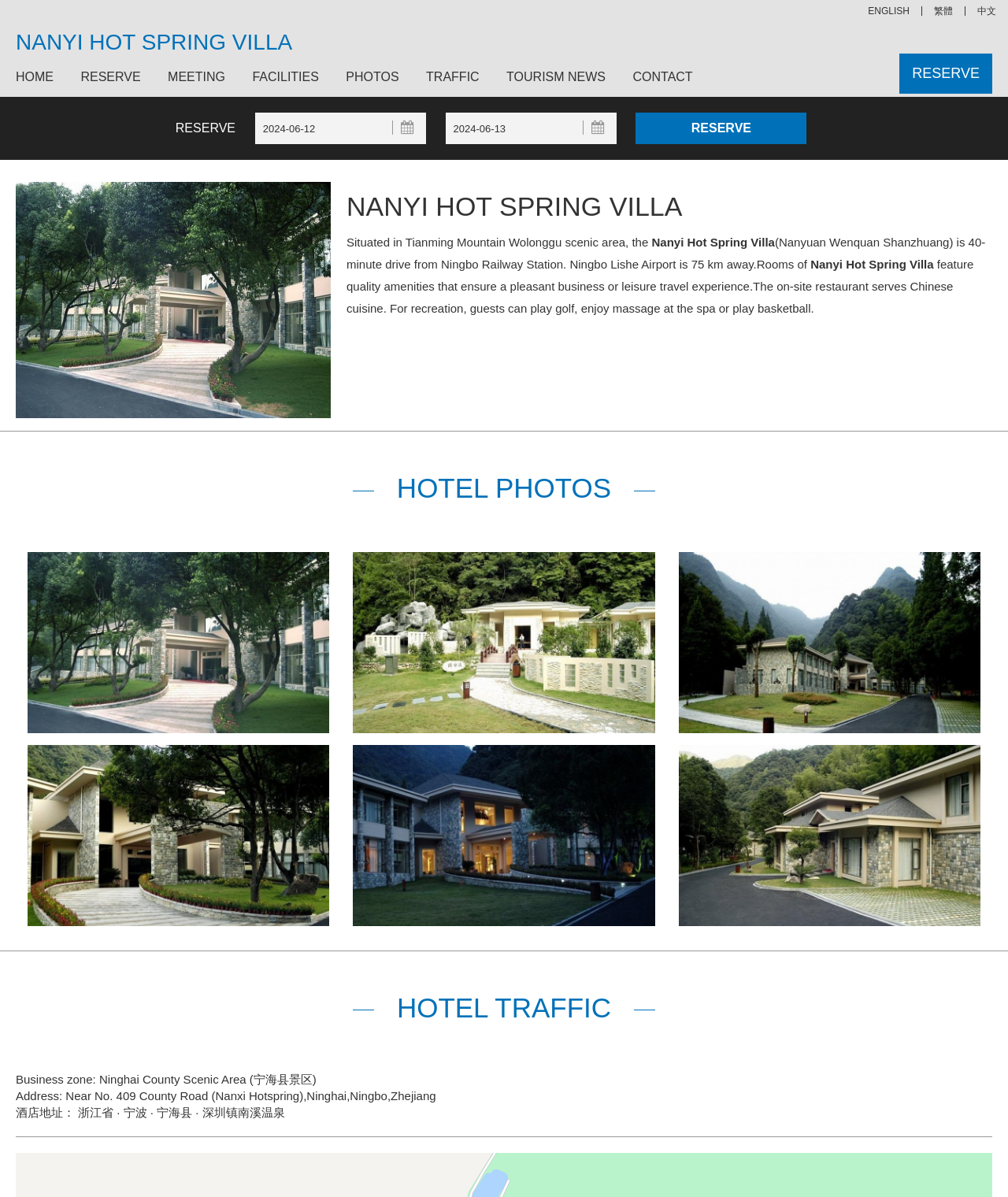What is the business zone of the hotel?
Look at the screenshot and give a one-word or phrase answer.

Ninghai County Scenic Area